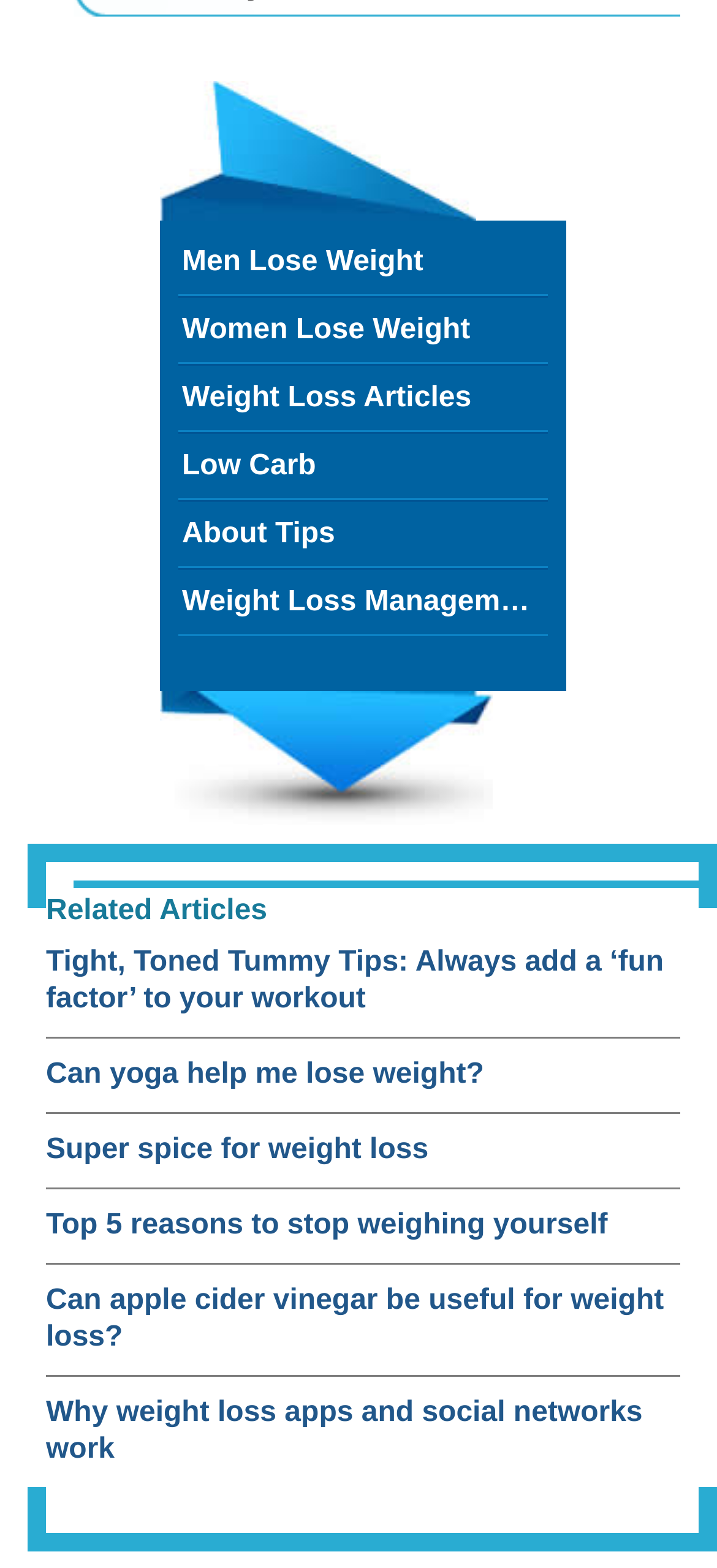Given the element description: "Super spice for weight loss", predict the bounding box coordinates of this UI element. The coordinates must be four float numbers between 0 and 1, given as [left, top, right, bottom].

[0.064, 0.723, 0.949, 0.746]